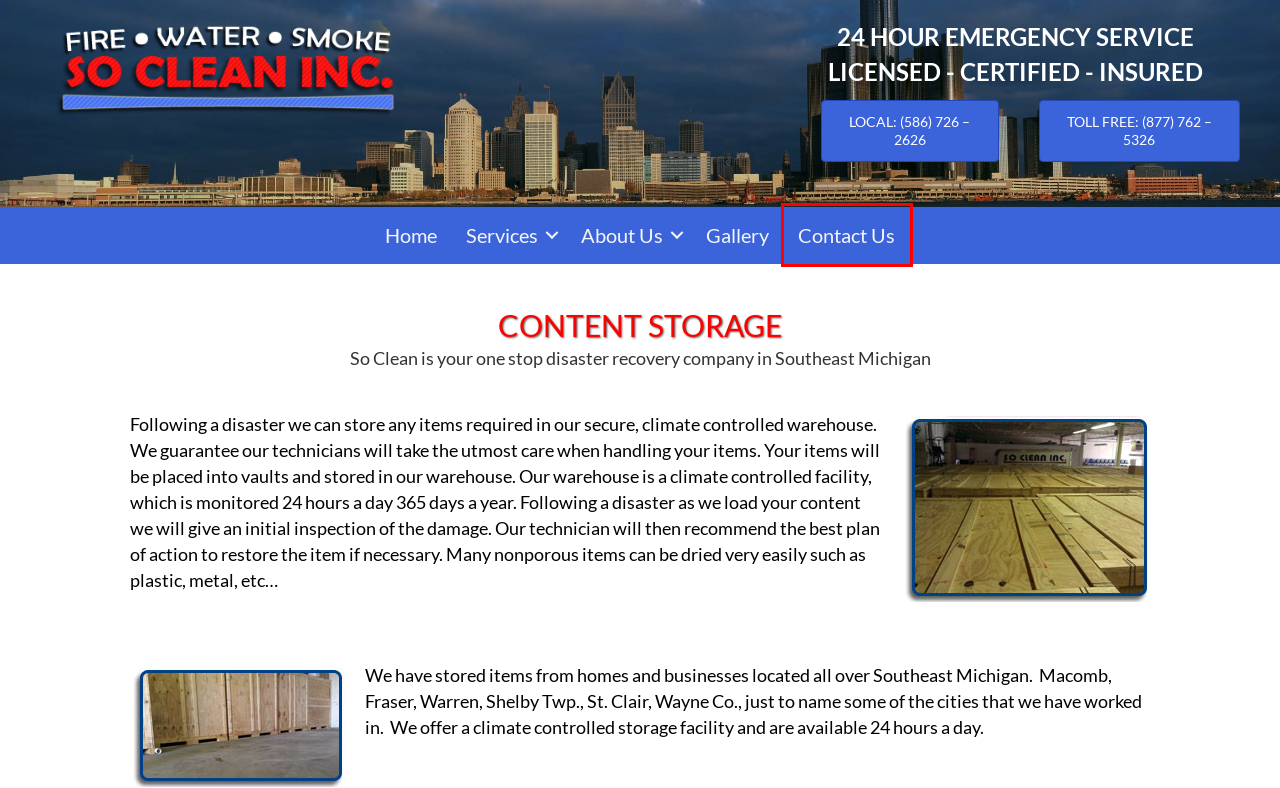Review the screenshot of a webpage that includes a red bounding box. Choose the most suitable webpage description that matches the new webpage after clicking the element within the red bounding box. Here are the candidates:
A. About Us - So Clean Disaster Recovery
B. Smoke Restoration - So Clean Disaster Recovery
C. Water Damage Restoration - So Clean Disaster Recovery
D. Fire, Mold & Water Damage Restoration Professionals - So Clean Inc.
E. Contact Us - So Clean Disaster Recovery
F. Privacy - So Clean Disaster Recovery
G. Gallery - So Clean Disaster Recovery
H. Fire Restoration - So Clean Disaster Recovery

E